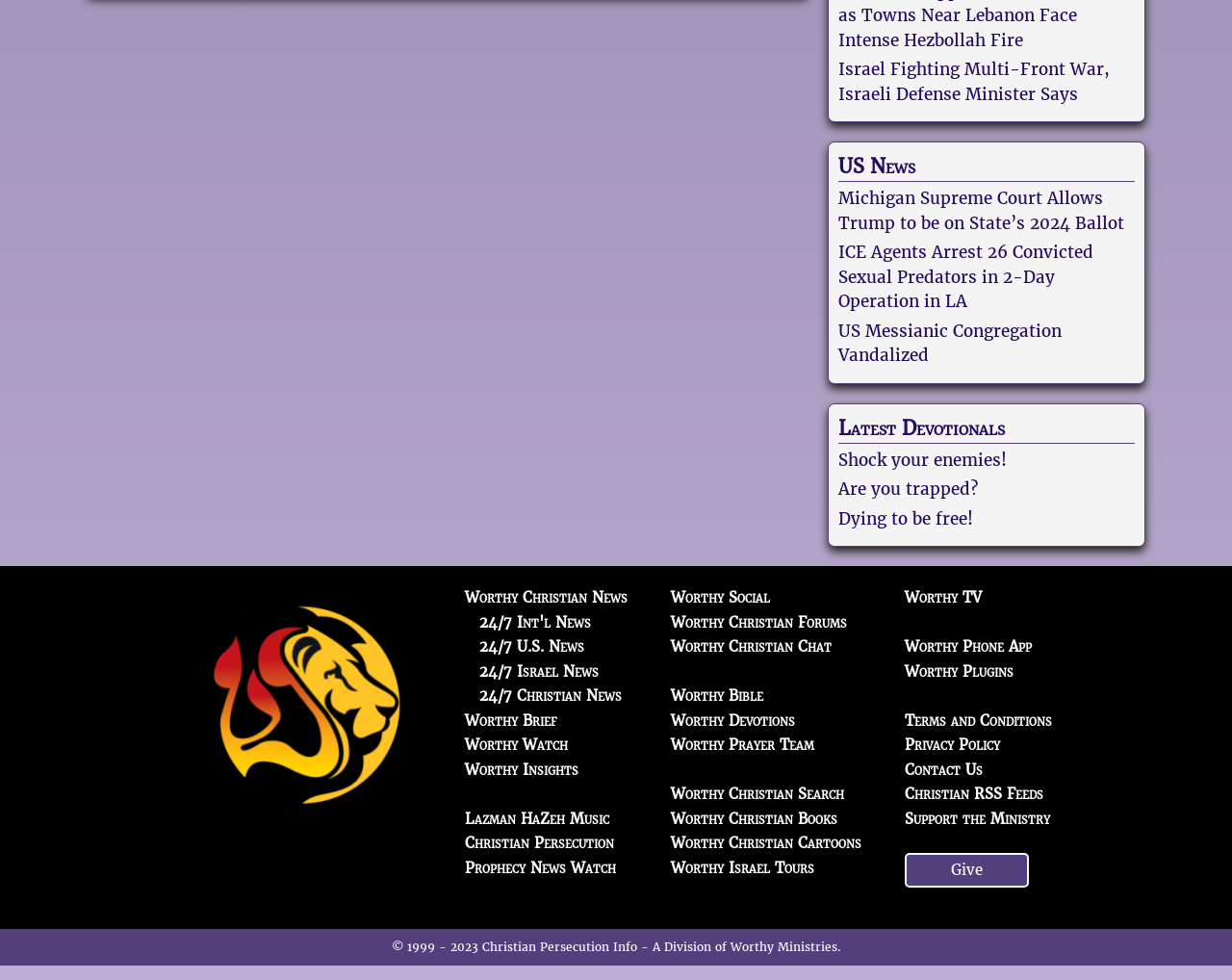Please mark the clickable region by giving the bounding box coordinates needed to complete this instruction: "Read US News".

[0.68, 0.158, 0.743, 0.183]